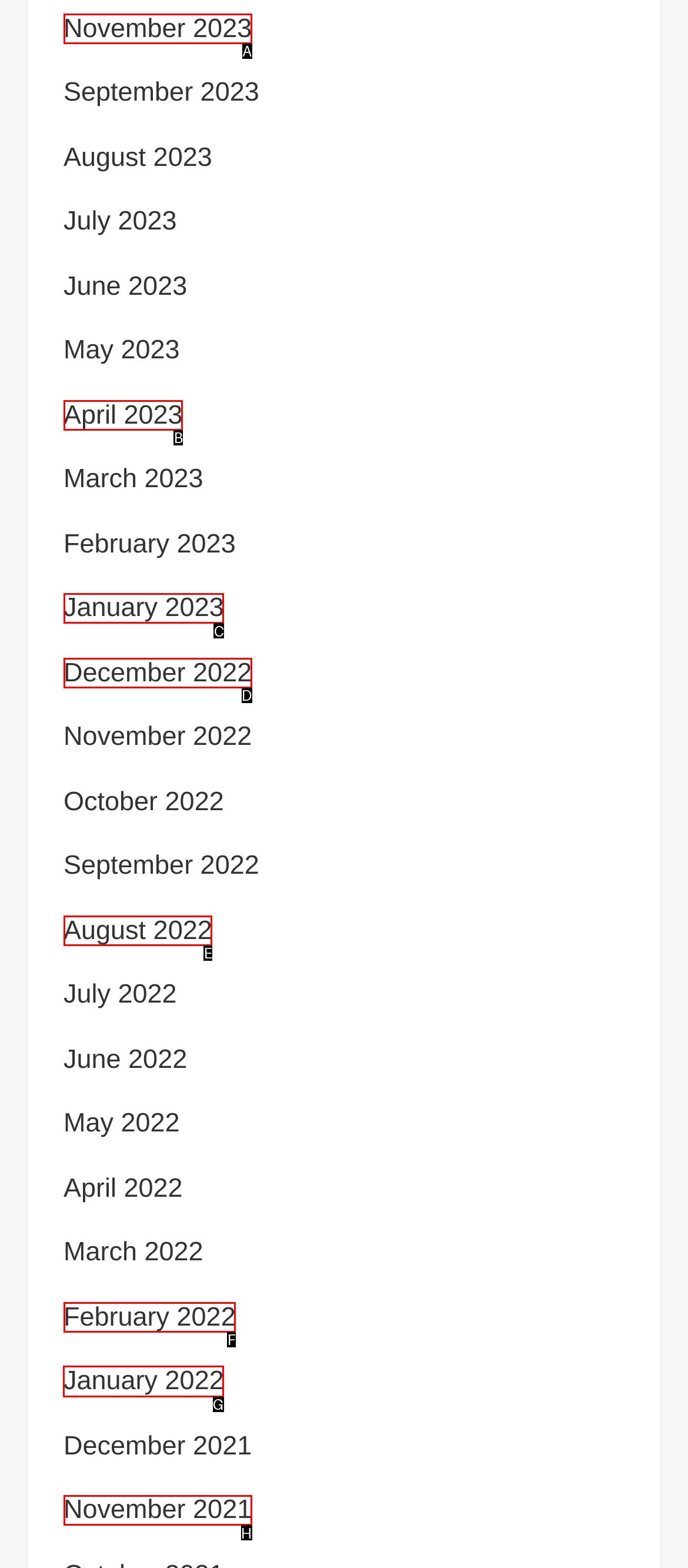Select the appropriate HTML element that needs to be clicked to finish the task: View January 2022
Reply with the letter of the chosen option.

G